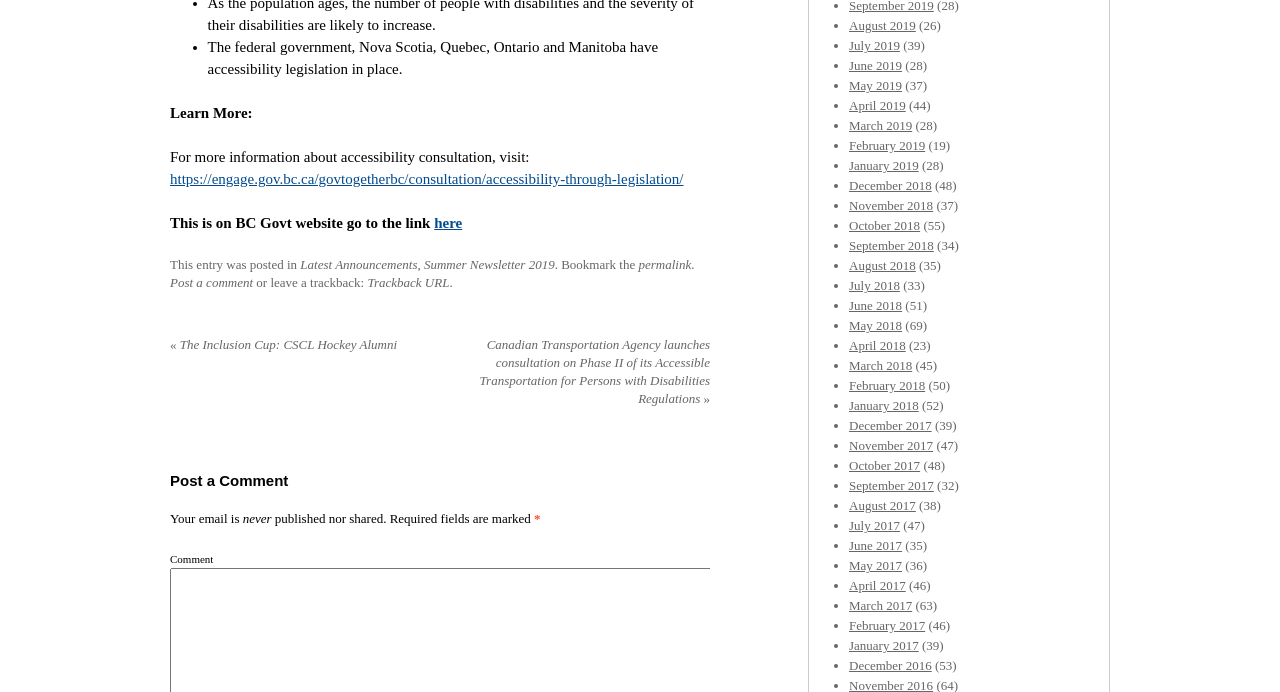Please specify the bounding box coordinates for the clickable region that will help you carry out the instruction: "Click on 'Latest Announcements'".

[0.235, 0.371, 0.326, 0.393]